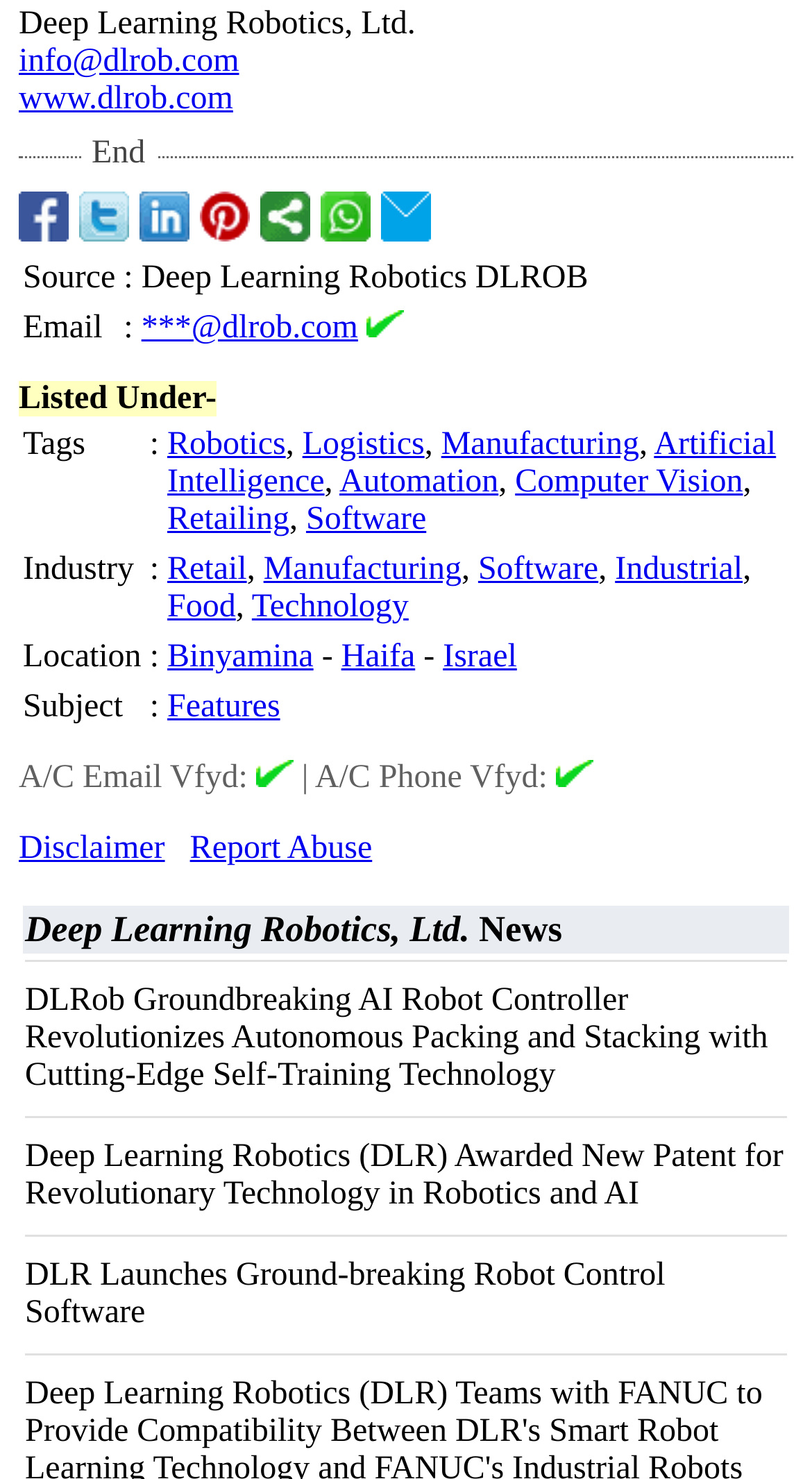Find the bounding box of the element with the following description: "parent_node: ***@dlrob.com title="Email Verified"". The coordinates must be four float numbers between 0 and 1, formatted as [left, top, right, bottom].

[0.451, 0.21, 0.497, 0.228]